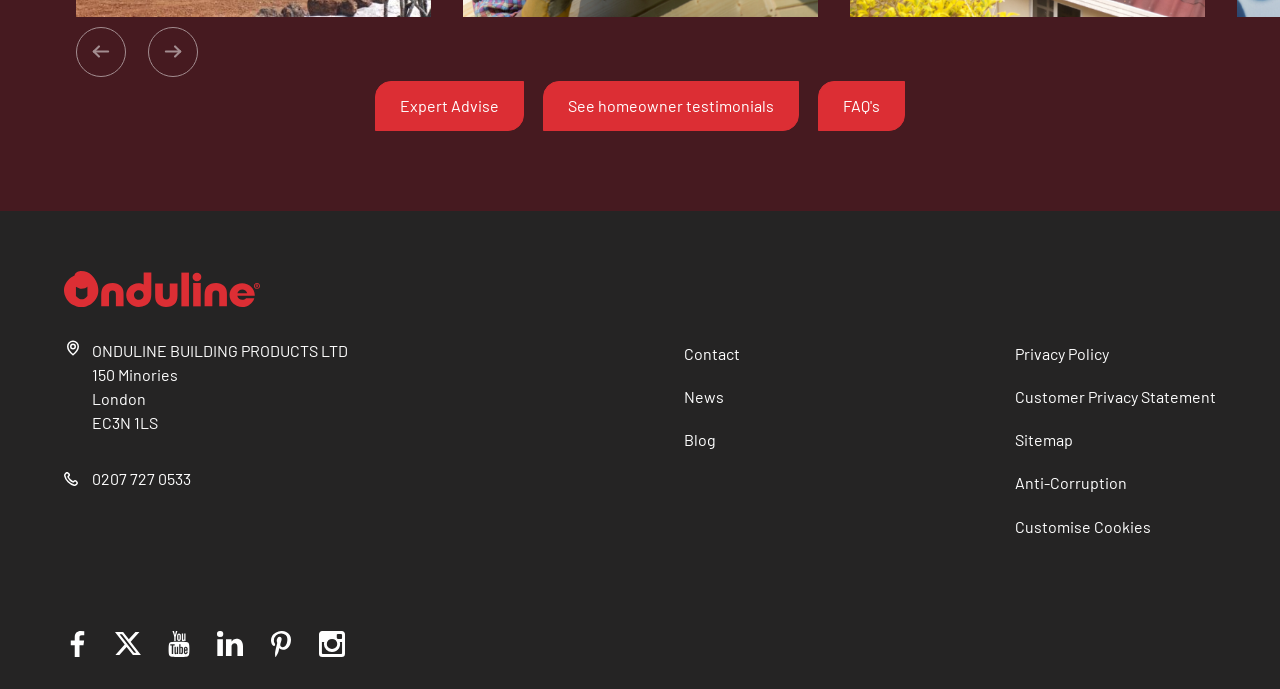Answer the following inquiry with a single word or phrase:
What are the social media platforms available?

Facebook, Twitter, Youtube, LinkedIn, Pinterest, Instagram